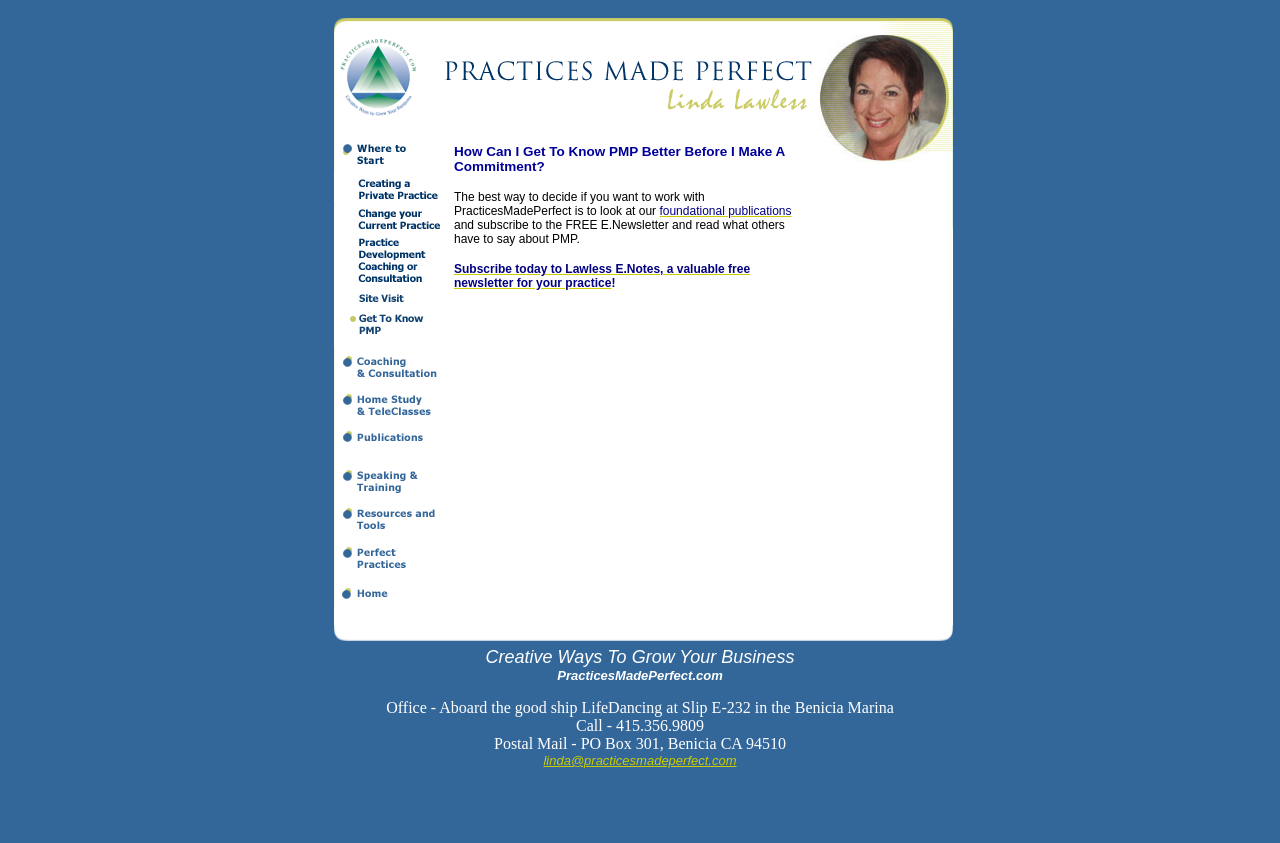Specify the bounding box coordinates of the element's area that should be clicked to execute the given instruction: "Click on the 'HOME' link". The coordinates should be four float numbers between 0 and 1, i.e., [left, top, right, bottom].

None